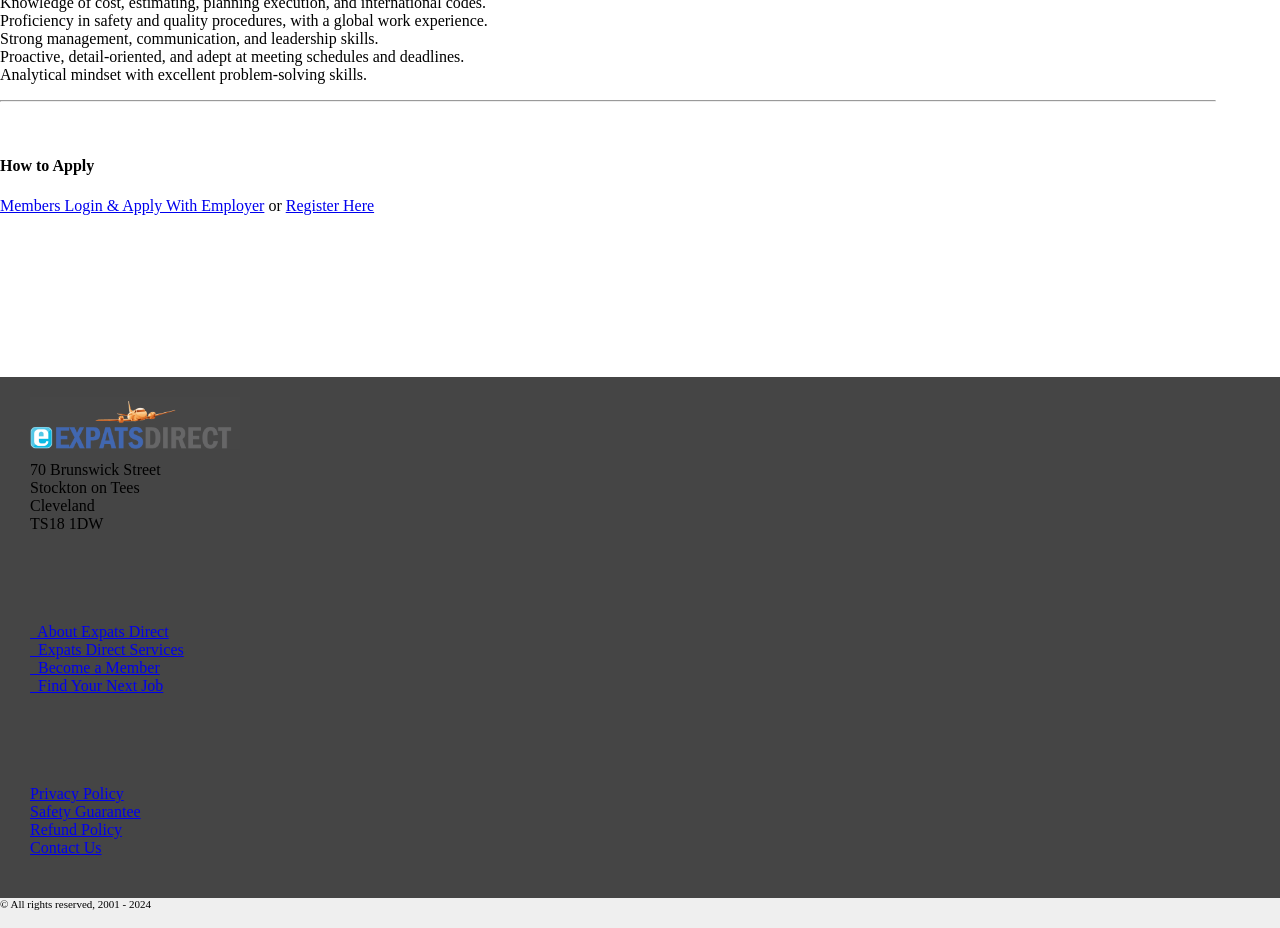Please give the bounding box coordinates of the area that should be clicked to fulfill the following instruction: "Click 'Find Your Next Job'". The coordinates should be in the format of four float numbers from 0 to 1, i.e., [left, top, right, bottom].

[0.023, 0.729, 0.128, 0.748]